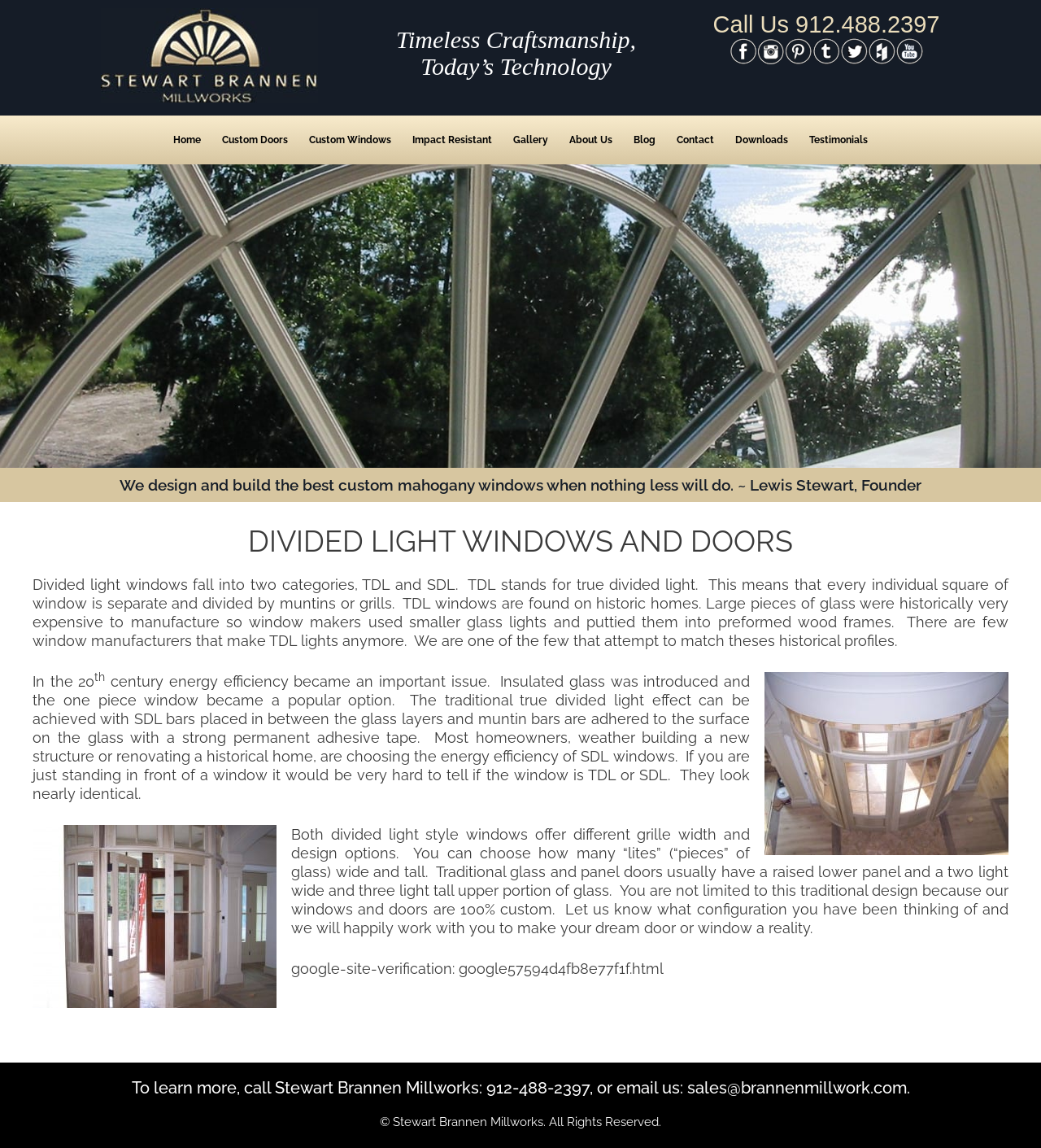Please identify the bounding box coordinates of the element that needs to be clicked to execute the following command: "Click the 'Home' link". Provide the bounding box using four float numbers between 0 and 1, formatted as [left, top, right, bottom].

[0.156, 0.1, 0.203, 0.143]